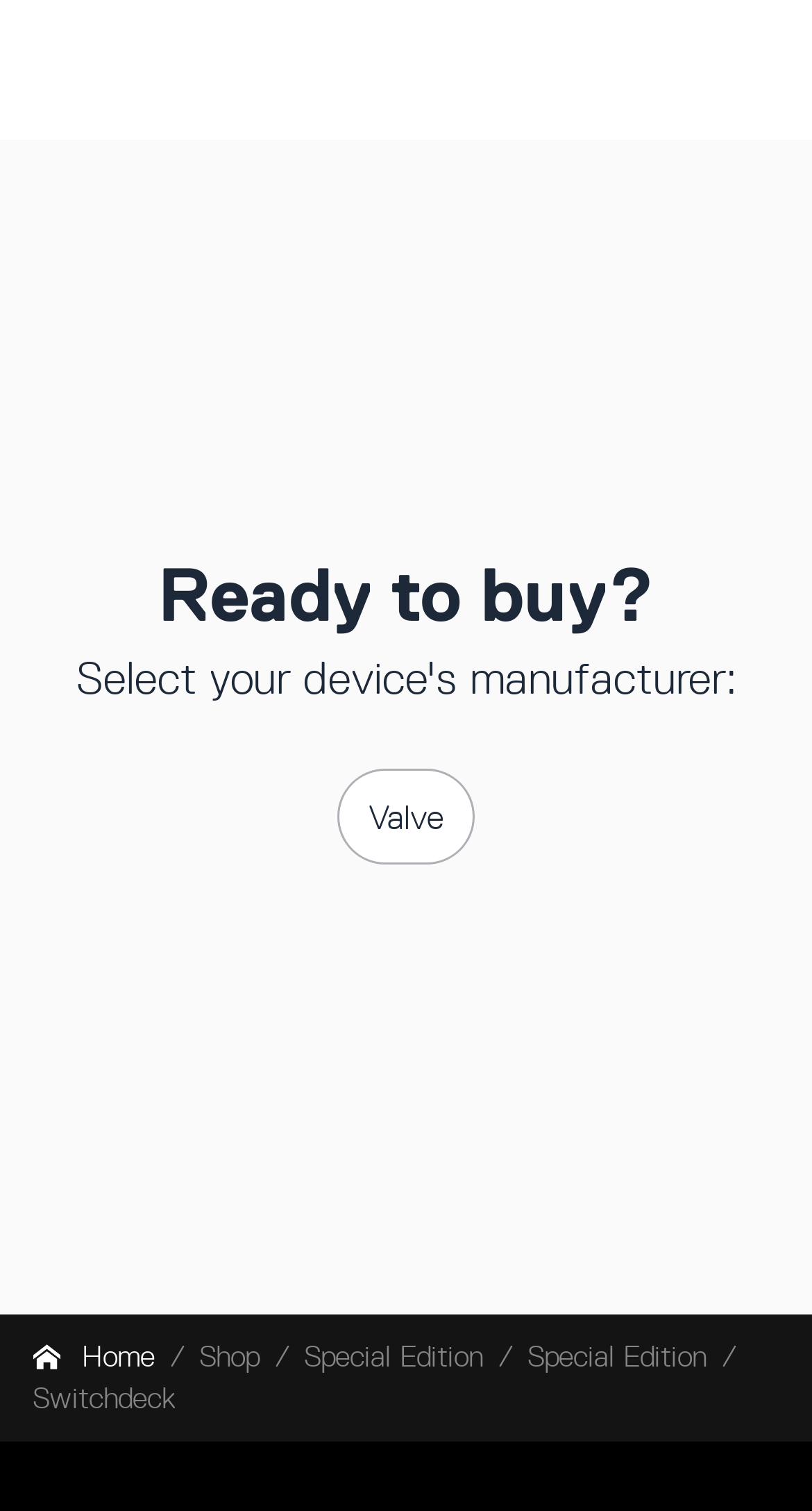Reply to the question with a single word or phrase:
What is the text above the device manufacturer options?

Select your device's manufacturer: